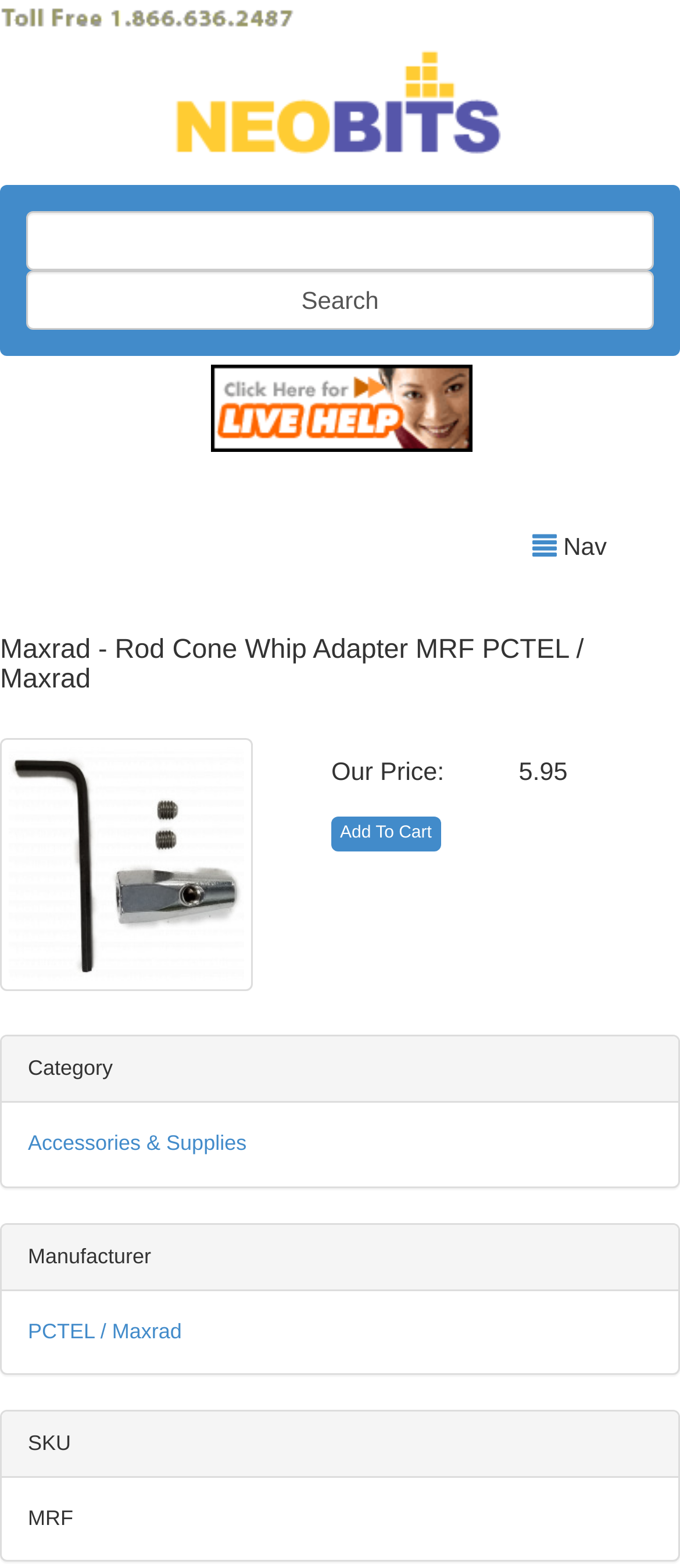Identify the bounding box coordinates of the HTML element based on this description: "name="searchtext"".

[0.038, 0.135, 0.962, 0.172]